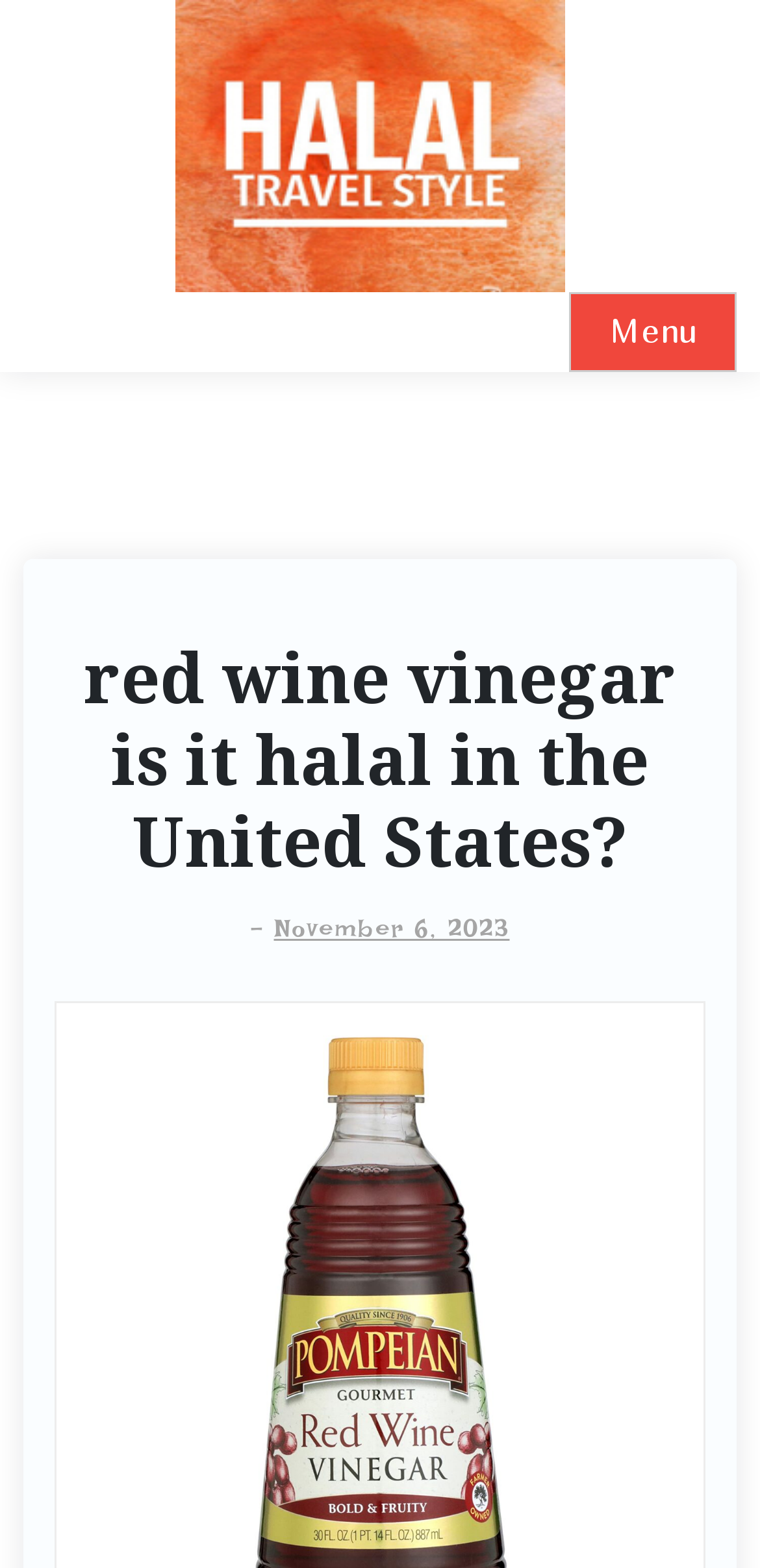Is there a menu button on the webpage?
Please provide a detailed and comprehensive answer to the question.

I found a button element with the text 'Menu' at the top right corner of the webpage, which suggests that there is a menu button on the webpage.